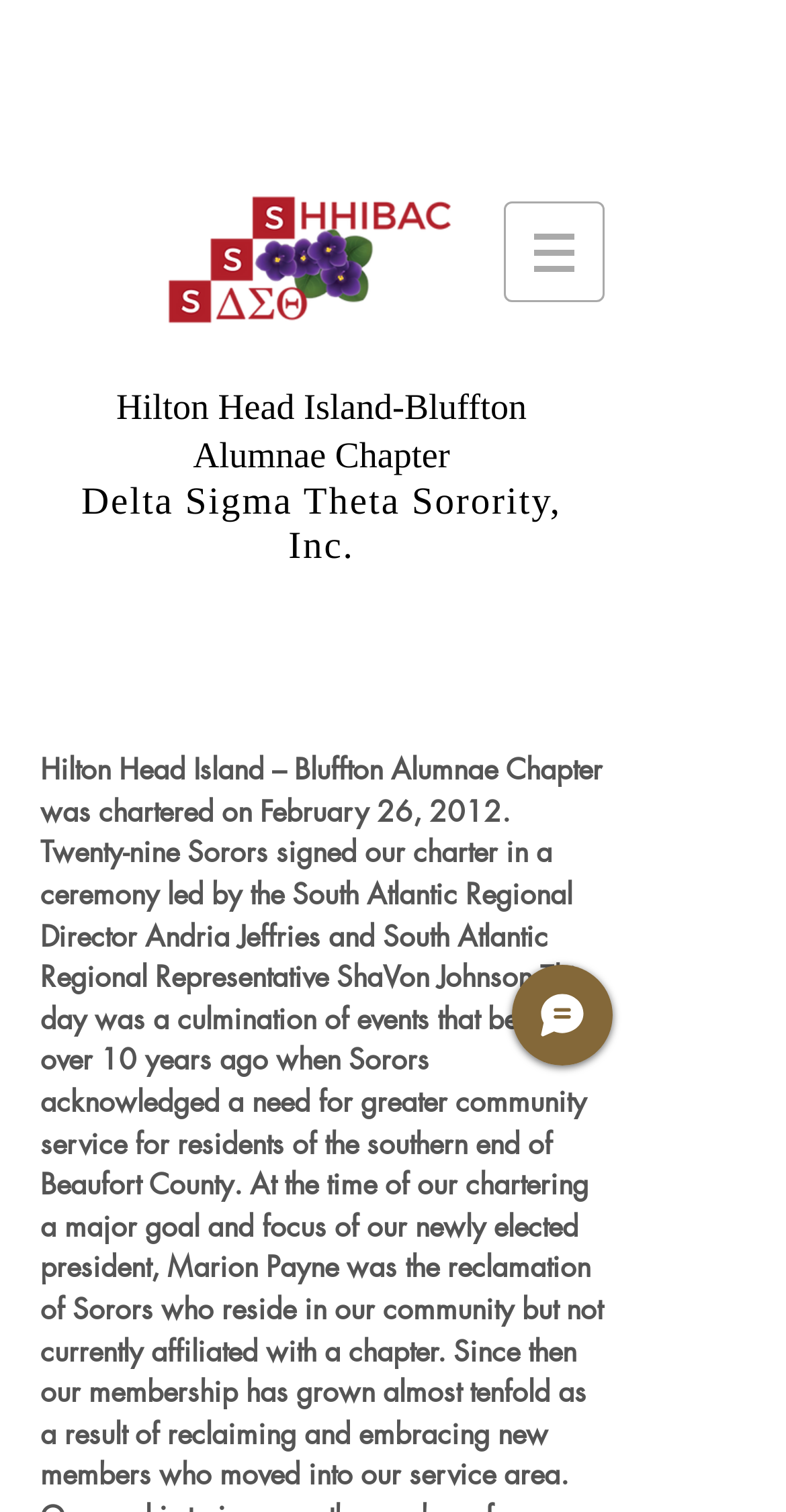Summarize the webpage with a detailed and informative caption.

The webpage is about the Hilton Head Island-Bluffton Alumnae Chapter of Delta Sigma Theta Sorority, Inc. At the top of the page, there is a heading with the chapter's name. Below the heading, there is a navigation menu labeled "Site" on the right side, which contains a button with a popup menu. The button is accompanied by a small image. 

On the left side of the navigation menu, there is a larger image, likely the chapter's logo. 

At the bottom of the page, there is a "Chat" button on the right side, accompanied by a small image.